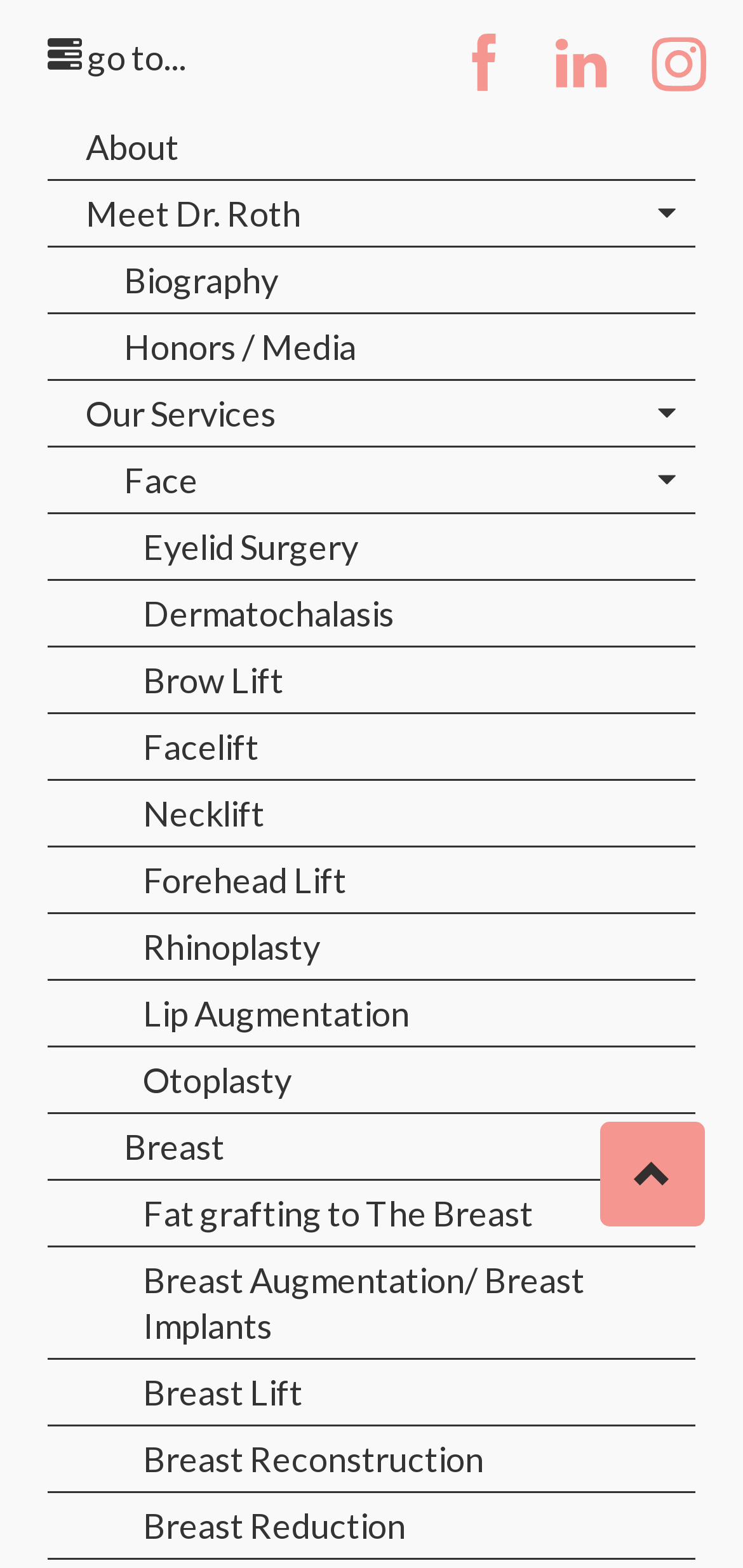Please determine the main heading text of this webpage.

Surgery Of The Nose (Rhinoplasty)